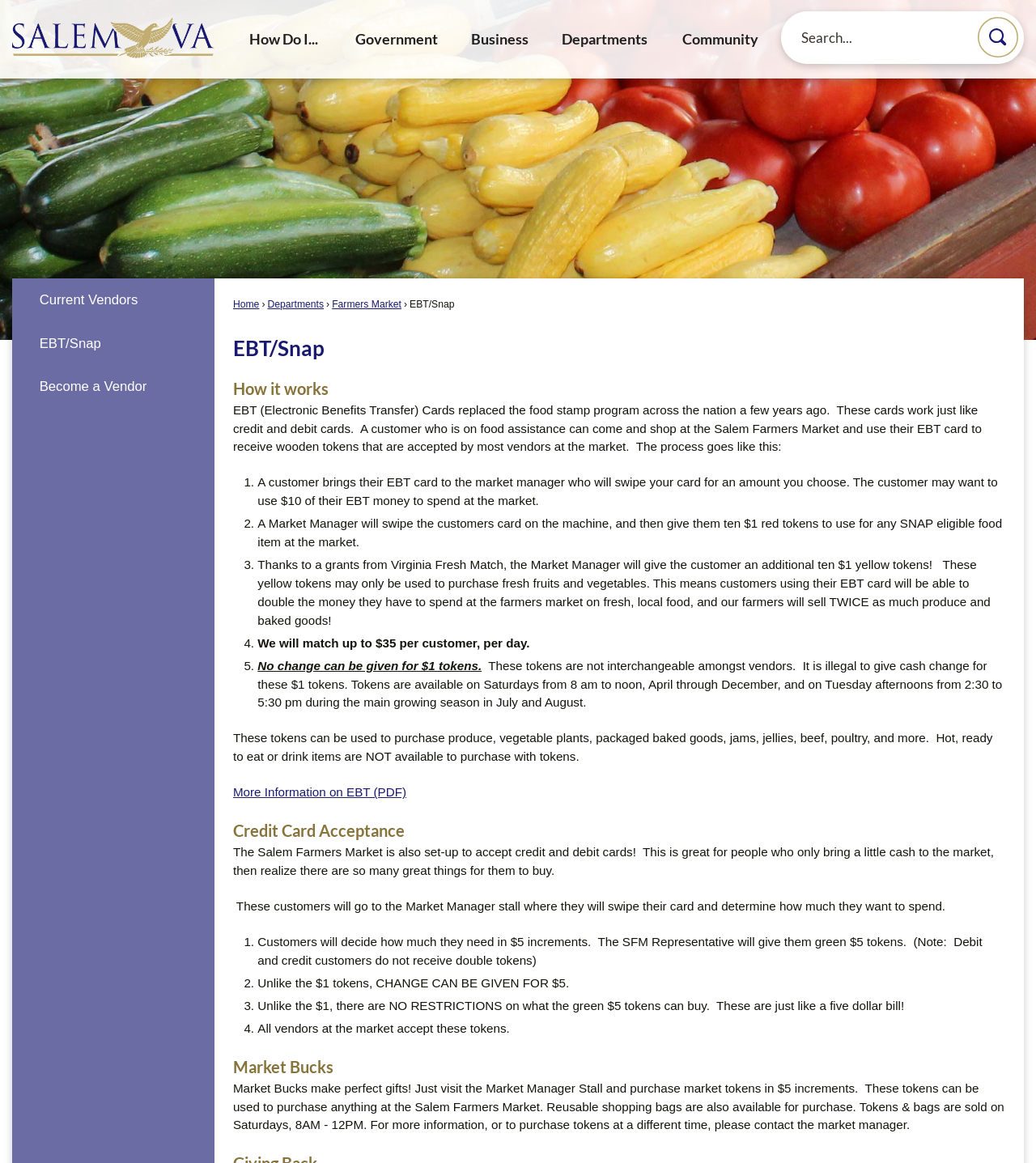Please specify the coordinates of the bounding box for the element that should be clicked to carry out this instruction: "Go to Home Page". The coordinates must be four float numbers between 0 and 1, formatted as [left, top, right, bottom].

[0.012, 0.015, 0.207, 0.05]